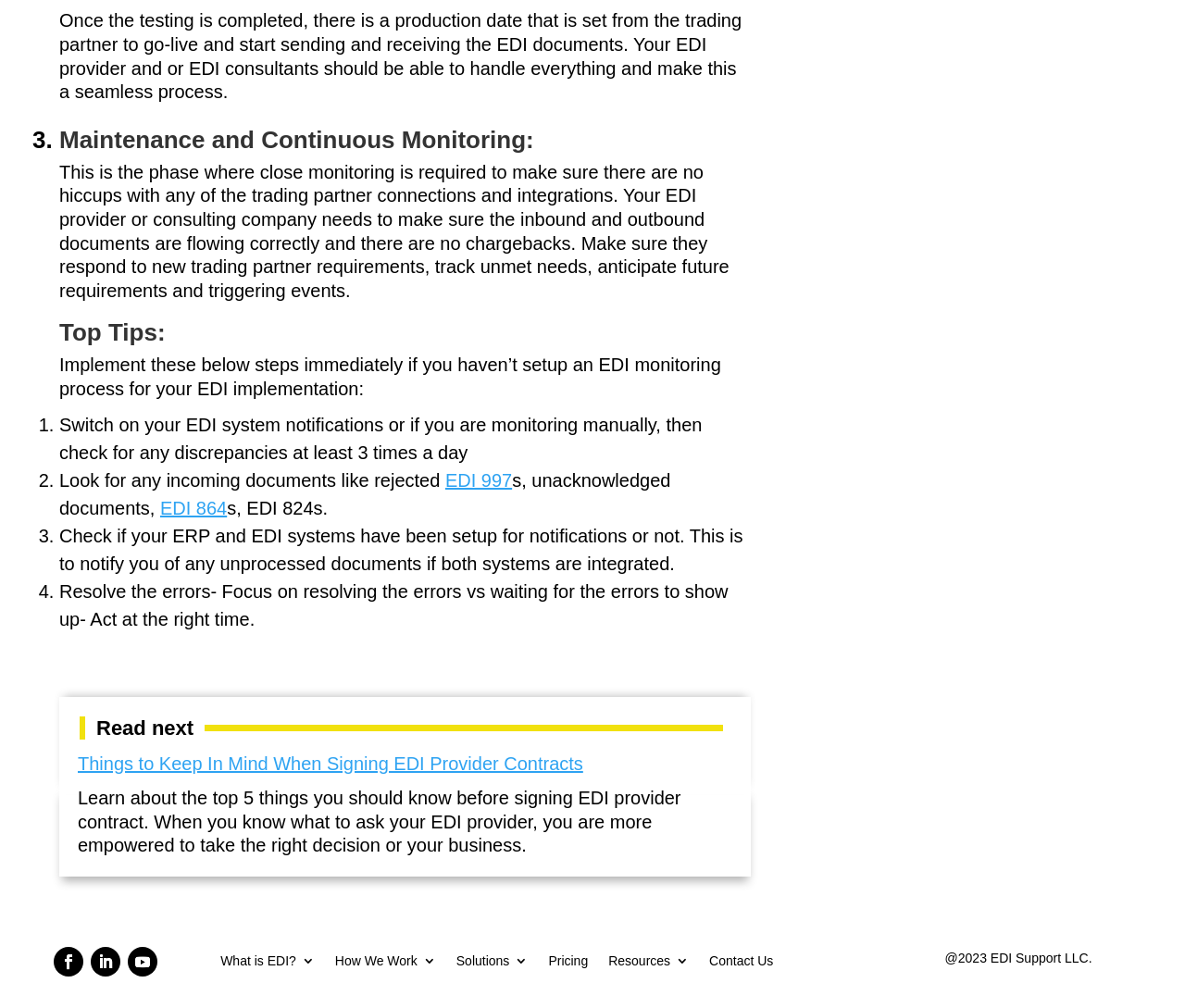Find the bounding box of the web element that fits this description: "EDI 864".

[0.135, 0.494, 0.192, 0.514]